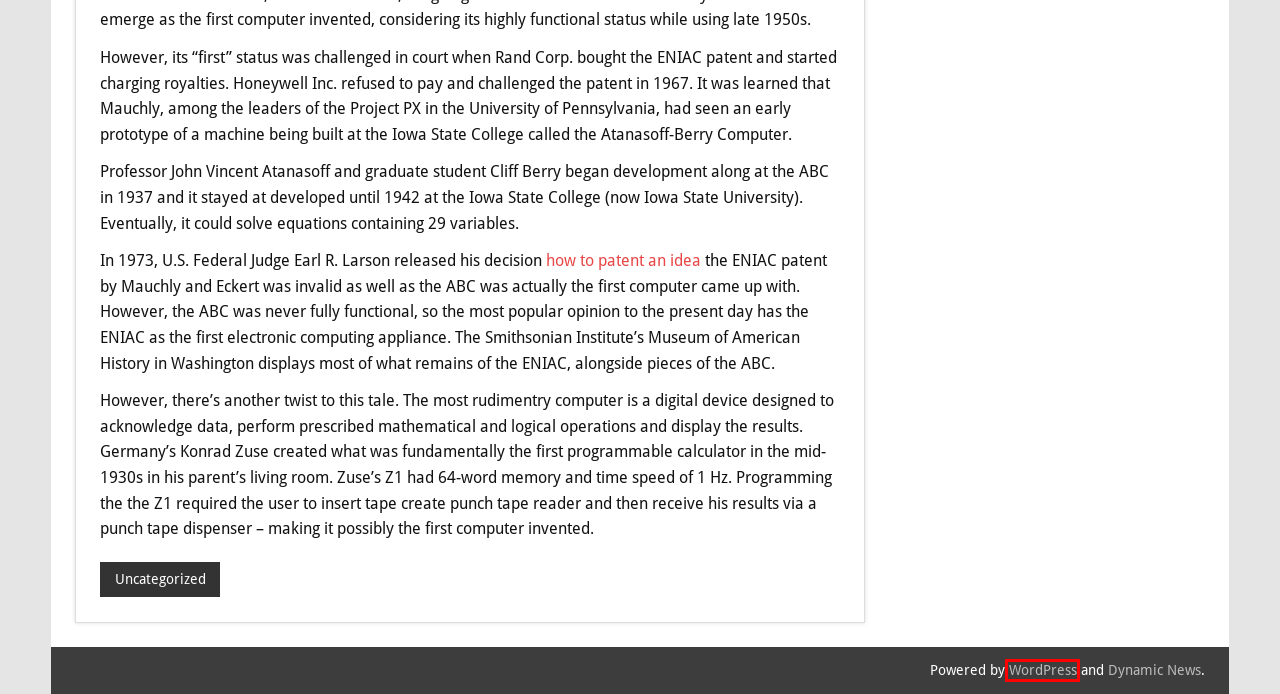Given a screenshot of a webpage with a red bounding box, please pick the webpage description that best fits the new webpage after clicking the element inside the bounding box. Here are the candidates:
A. Online Personal Training - It's Right For You? - Anders Website
B. Pro Lawn Care Tips You can Do Yourself - Anders Website
C. Making the most of your invention idea | Pearltrees
D. Uncategorized Archives - Anders Website
E. Blog Tool, Publishing Platform, and CMS – WordPress.org
F. Should it be Legal For Me using Public Domain Information? - Anders Website
G. Retired Themes – ThemeZee
H. In order to Consider Before You First Learn Mandarin - Anders Website

E